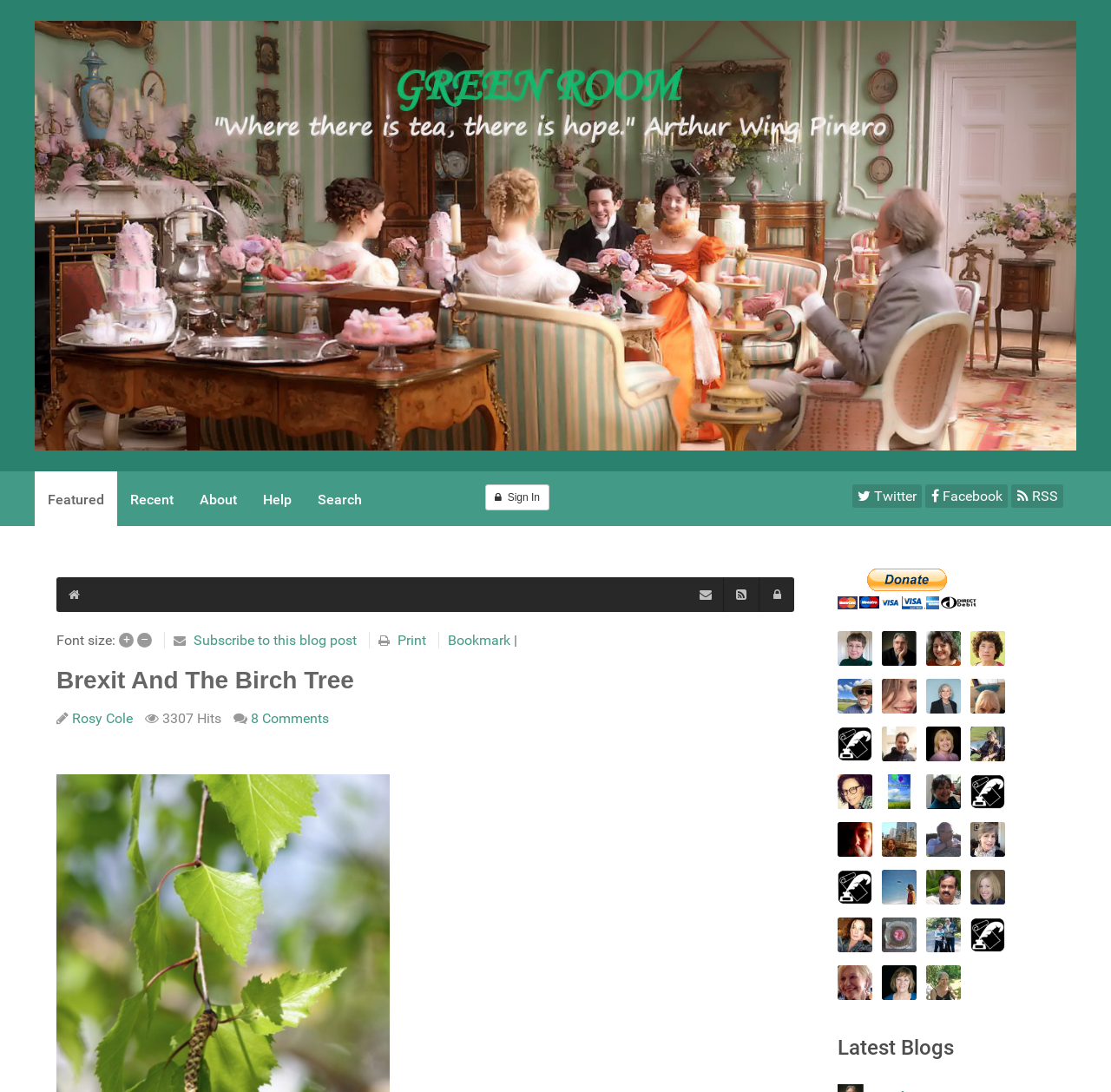Describe the entire webpage, focusing on both content and design.

This webpage is about an article titled "Brexit And The Birch Tree" by Rosy Cole. At the top, there is a header section with several links, including "Green Room FB and Twitter Header", "Featured", "Recent", "About", "Help", and "Search". Below the header, there is a section with links to social media platforms, including Twitter, Facebook, and RSS. 

On the left side, there is a layout table with several options, including font size adjustment, subscription to the blog post, printing, and bookmarking. Above this table, there is a heading with the title of the article, followed by the author's name and the number of hits (3307). 

The main content of the article is not explicitly described in the accessibility tree, but it is likely located below the heading and author information. On the right side, there are several links with accompanying images, which may be advertisements or related content. 

At the bottom of the page, there is a button for PayPal, a safer way to pay online.